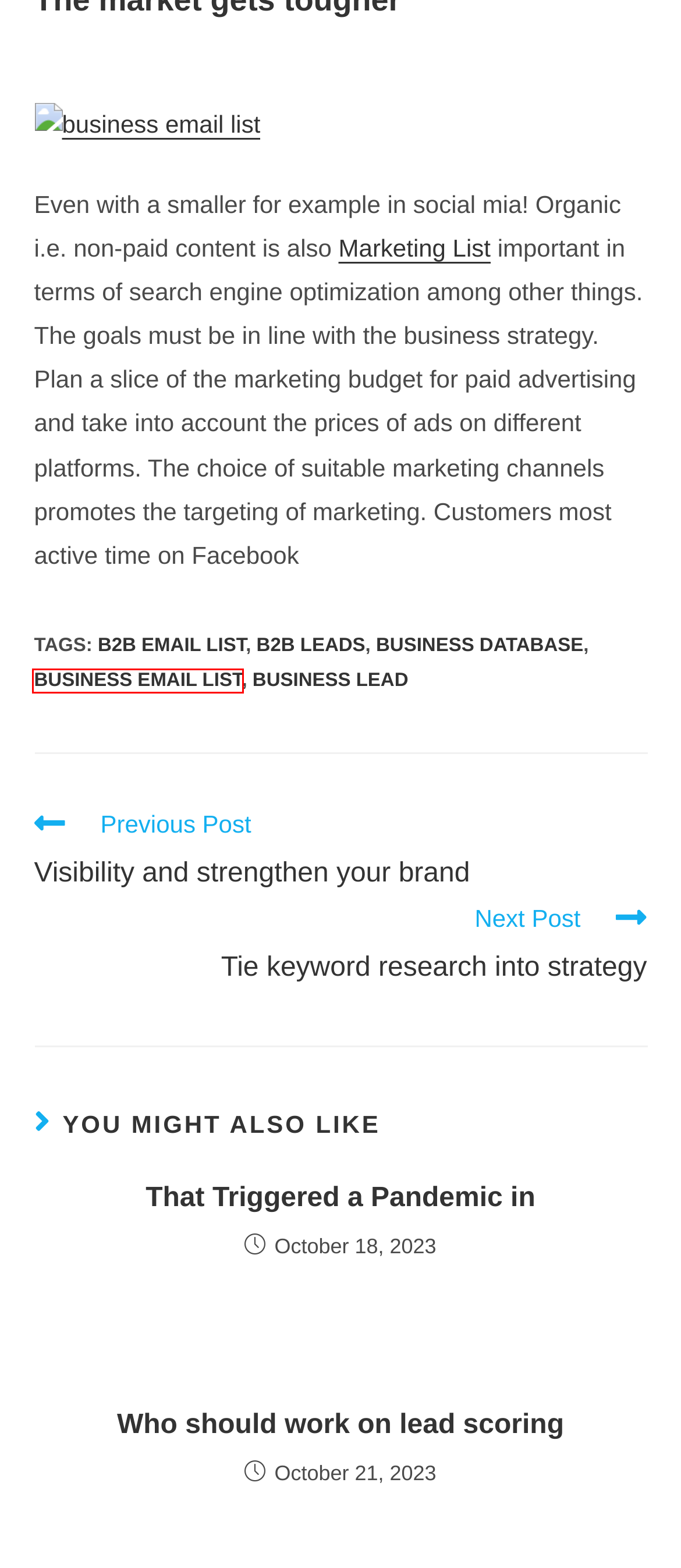Take a look at the provided webpage screenshot featuring a red bounding box around an element. Select the most appropriate webpage description for the page that loads after clicking on the element inside the red bounding box. Here are the candidates:
A. Business Email list Archives - Marketing List
B. business database Archives - Marketing List
C. B2B Email List Archives - Marketing List
D. Tie keyword research into strategy | Marketing List
E. b2b leads Archives - Marketing List
F. That Triggered a Pandemic in | Marketing List
G. Visibility and strengthen your brand | Marketing List
H. business lead Archives - Marketing List

A